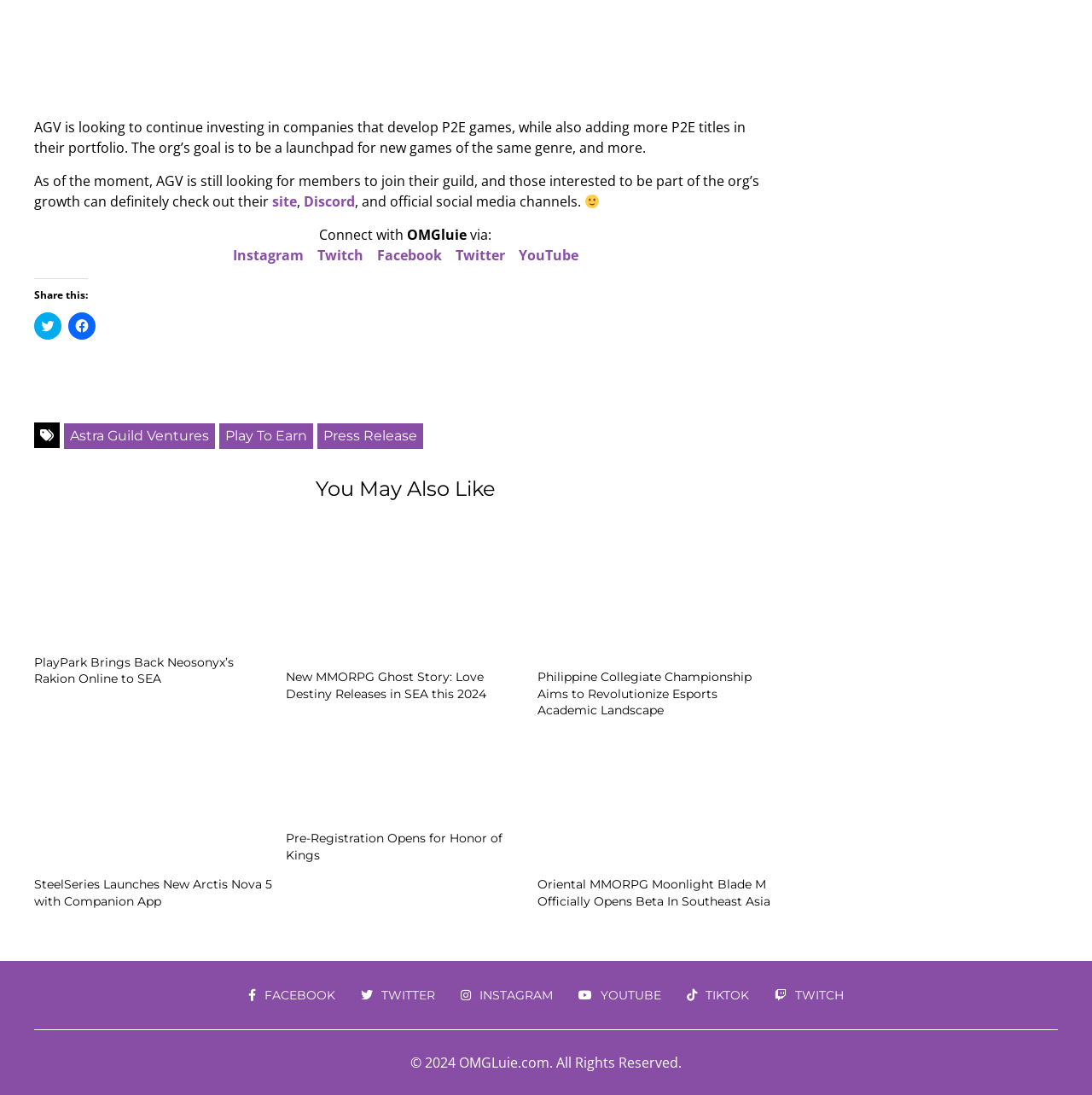Indicate the bounding box coordinates of the element that must be clicked to execute the instruction: "Read more about PlayPark Brings Back Neosonyx’s Rakion Online to SEA". The coordinates should be given as four float numbers between 0 and 1, i.e., [left, top, right, bottom].

[0.031, 0.597, 0.214, 0.627]